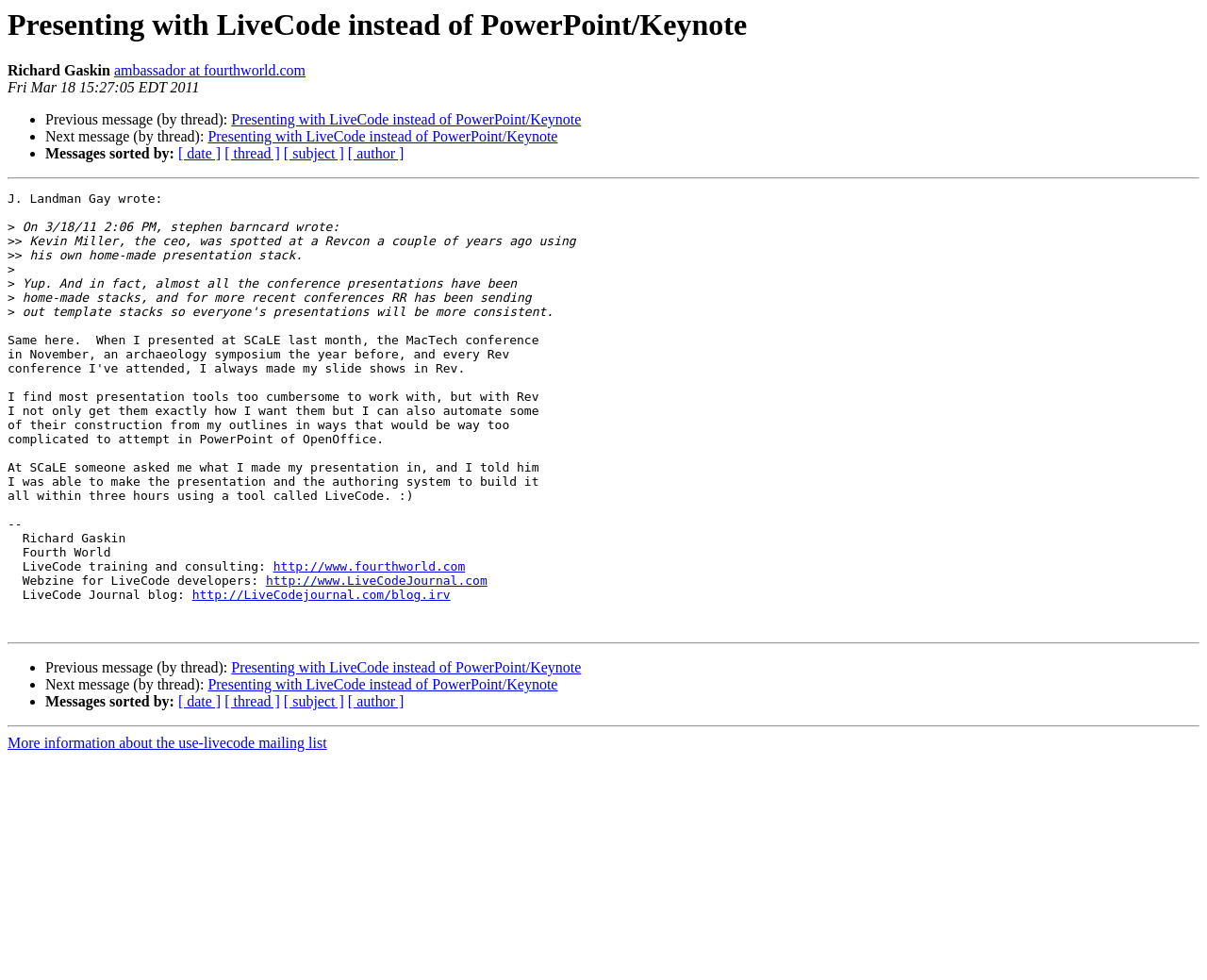Can you extract the primary headline text from the webpage?

Presenting with LiveCode instead of PowerPoint/Keynote